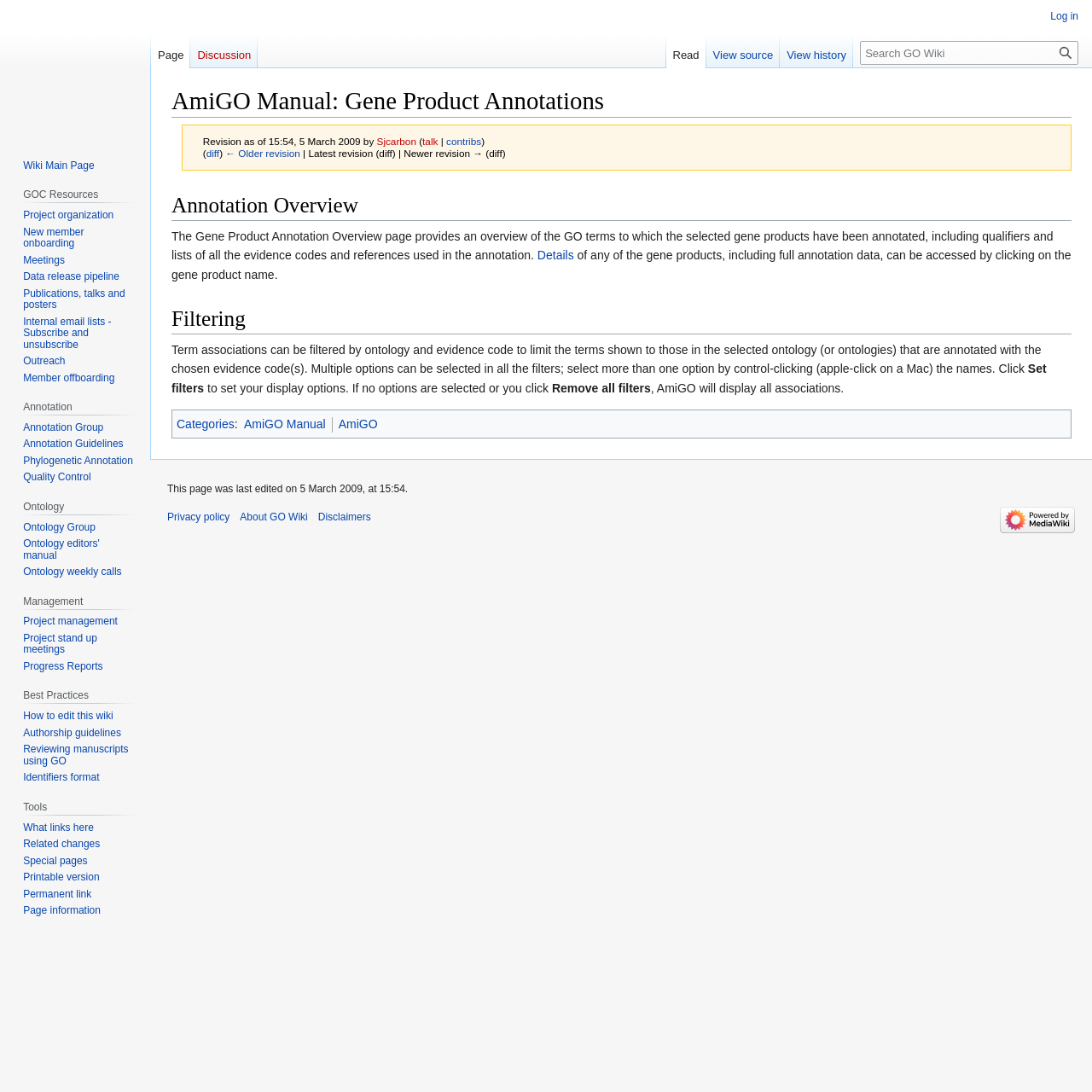Determine the bounding box coordinates for the area you should click to complete the following instruction: "Search GO Wiki".

[0.788, 0.038, 0.988, 0.059]